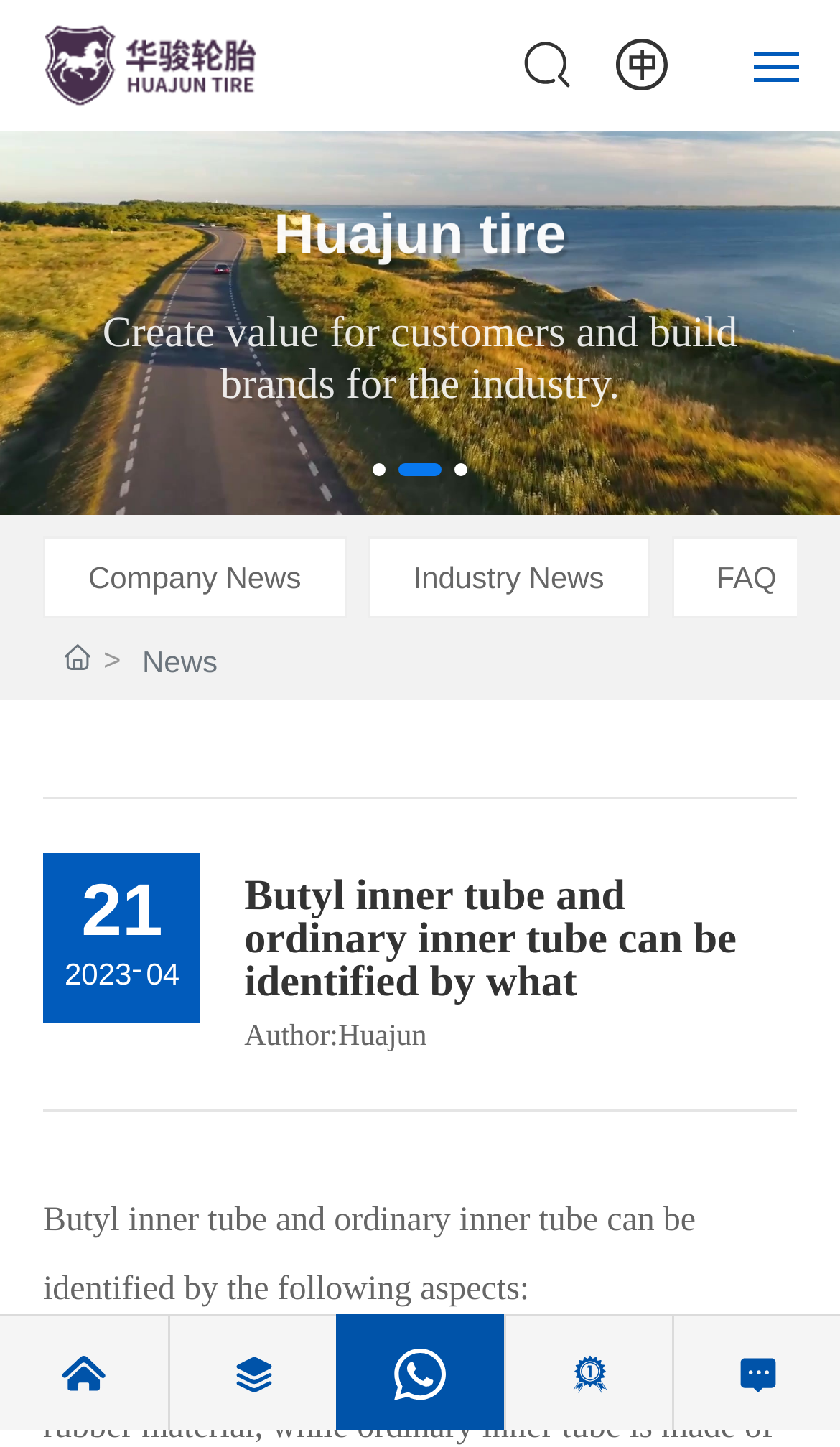Find the bounding box coordinates of the area to click in order to follow the instruction: "Go to the About Us page".

[0.051, 0.192, 0.909, 0.225]